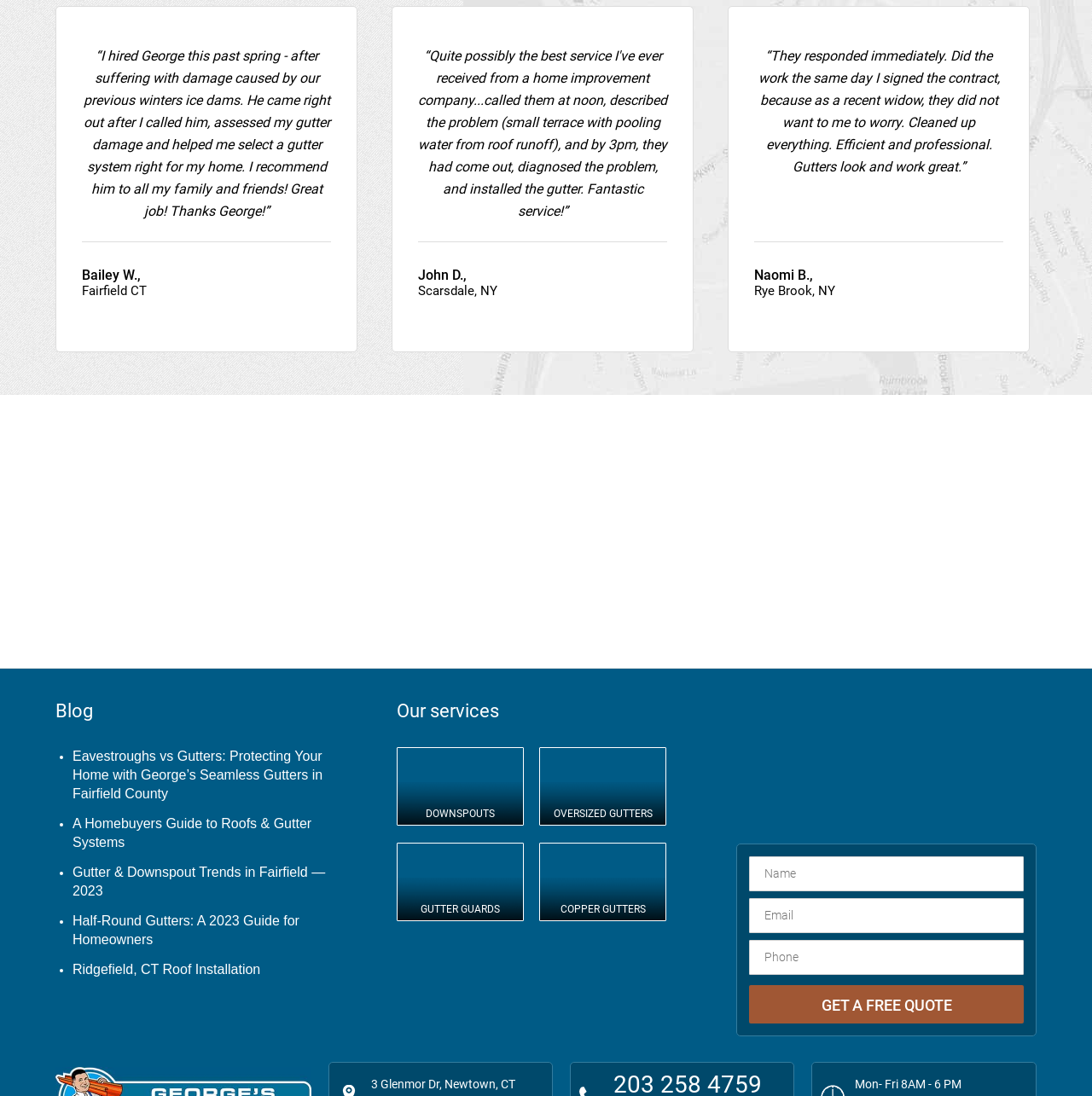Locate the bounding box coordinates of the element's region that should be clicked to carry out the following instruction: "Click on 'Gutter Repair Fairfield CT'". The coordinates need to be four float numbers between 0 and 1, i.e., [left, top, right, bottom].

[0.051, 0.363, 0.285, 0.482]